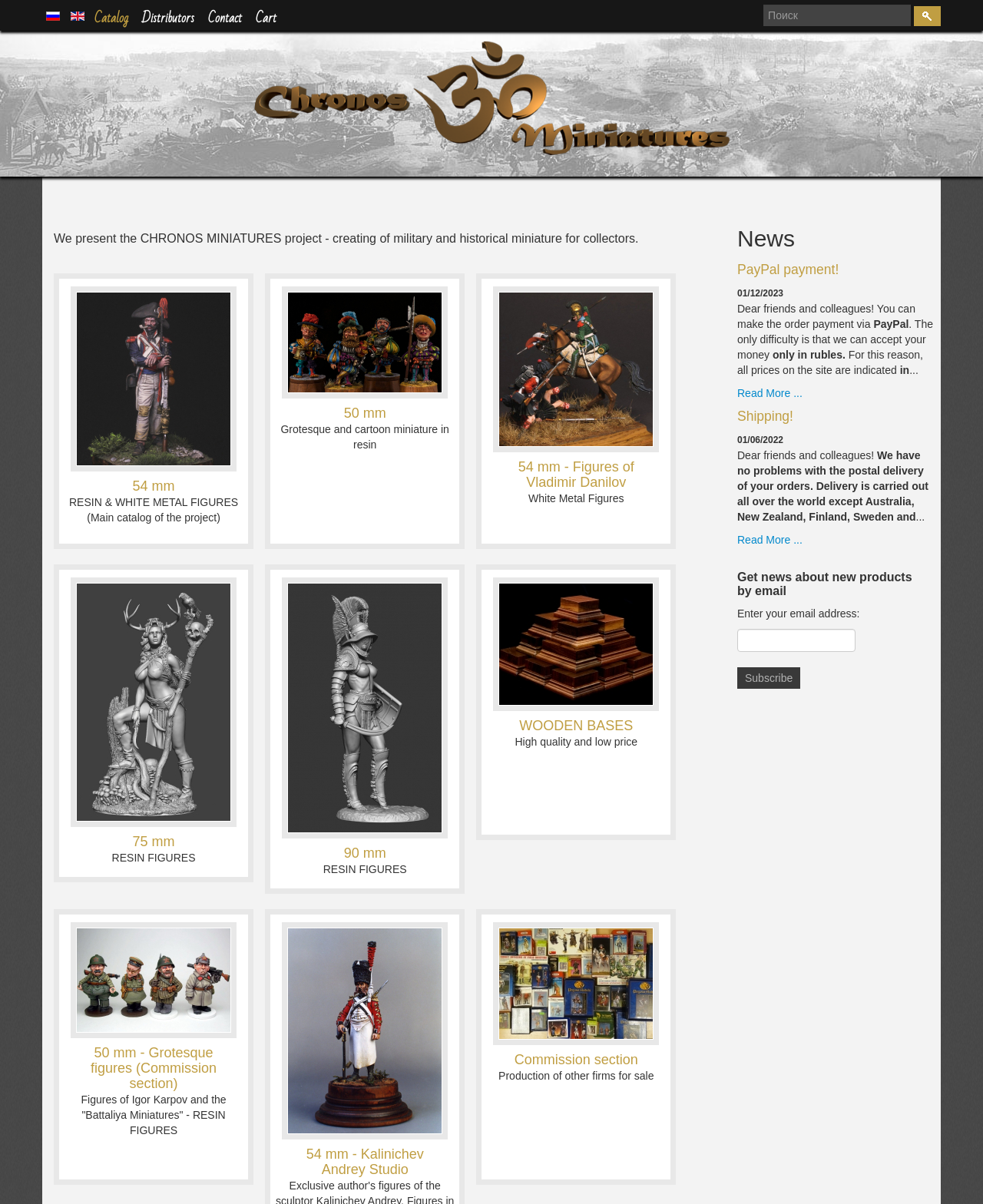Describe all the key features of the webpage in detail.

The webpage is a catalog for a miniature figure project called CHRONOS MINIATURES. At the top, there are four links for language selection: Русский (RU), English (UK), Catalog, Distributors, Contact, and Cart. Below these links, there is a search box with a button.

The main content of the page is divided into sections, each with a heading and a brief description. The sections are arranged in a grid-like pattern, with multiple sections per row. The sections are categorized by figure size, including 54 mm, 50 mm, 75 mm, and 90 mm. Each section has a link to a specific category, an image, and a brief description.

There are also sections for special categories, such as "WOODEN BASES" and "Commission section". These sections have a similar layout to the size-based categories.

On the right side of the page, there is a news section with several news articles. Each article has a heading, a date, and a brief summary. The articles are stacked vertically, with the most recent article at the top.

At the bottom of the page, there is a section for subscribing to news about new products via email. This section has a text box for entering an email address and a "Subscribe" button.

Throughout the page, there are numerous images of miniature figures, which are likely products offered by the CHRONOS MINIATURES project.